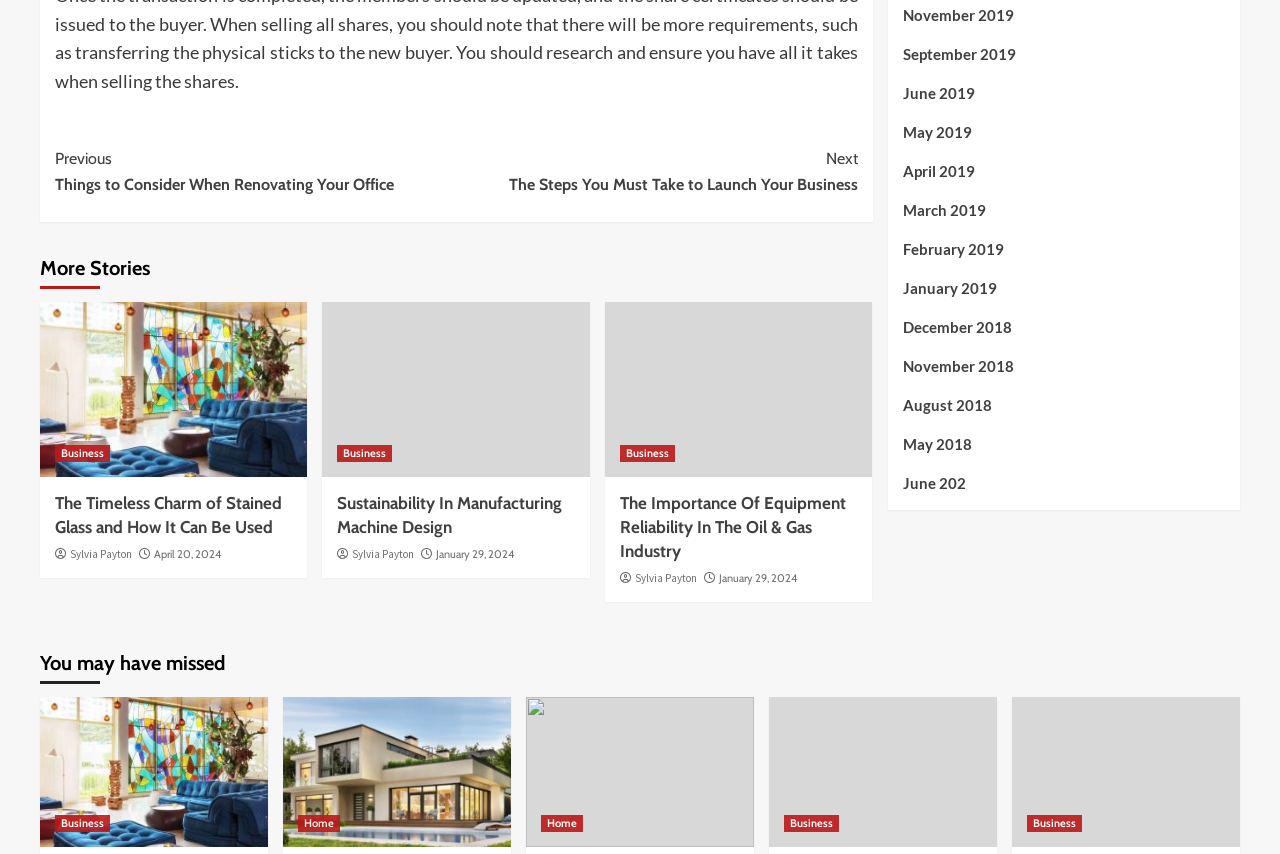Please locate the bounding box coordinates of the element that should be clicked to achieve the given instruction: "View 'The Timeless Charm of Stained Glass and How It Can Be Used'".

[0.043, 0.578, 0.22, 0.629]